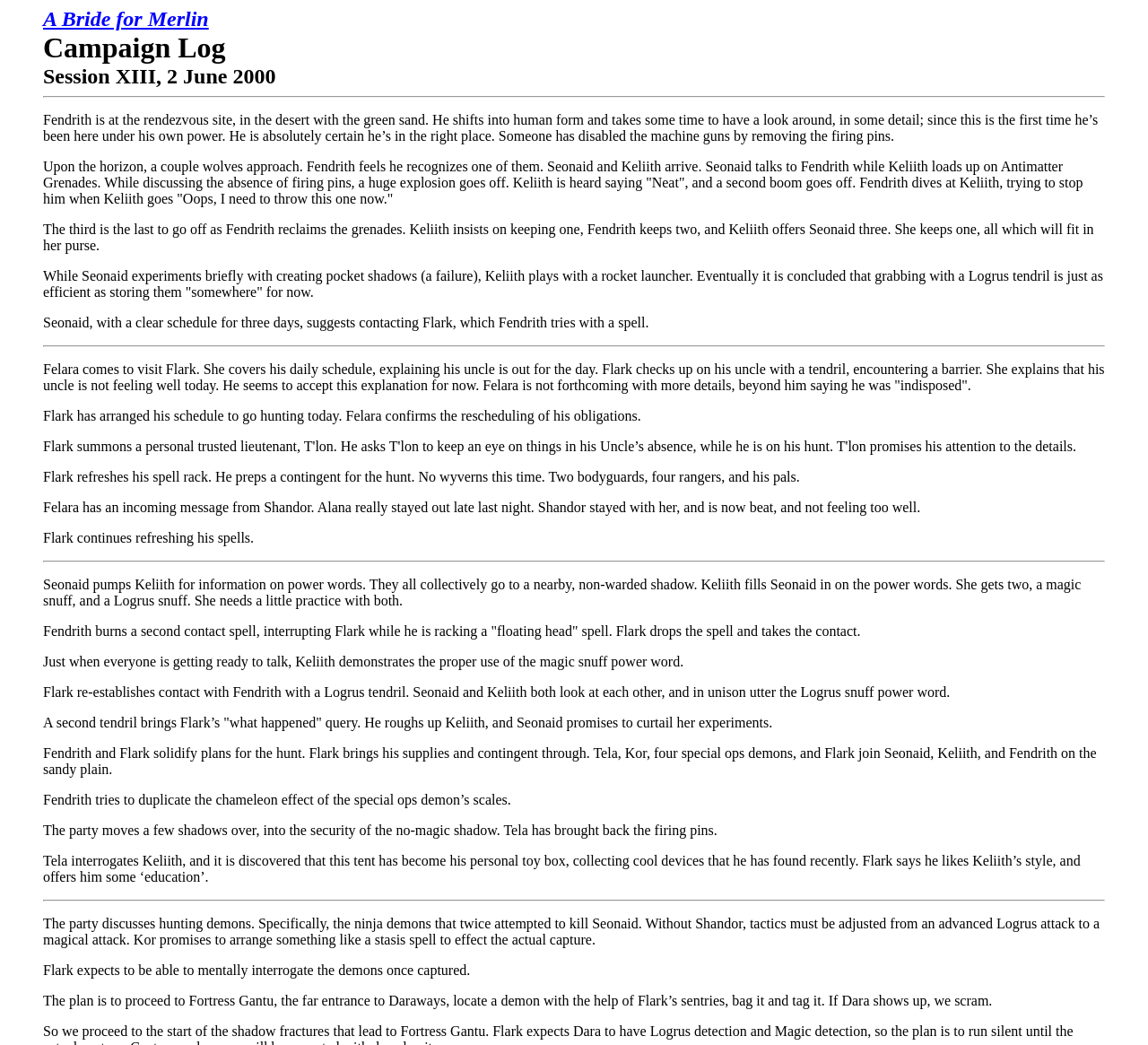What is the purpose of Kor's stasis spell?
Based on the visual content, answer with a single word or a brief phrase.

To capture demons